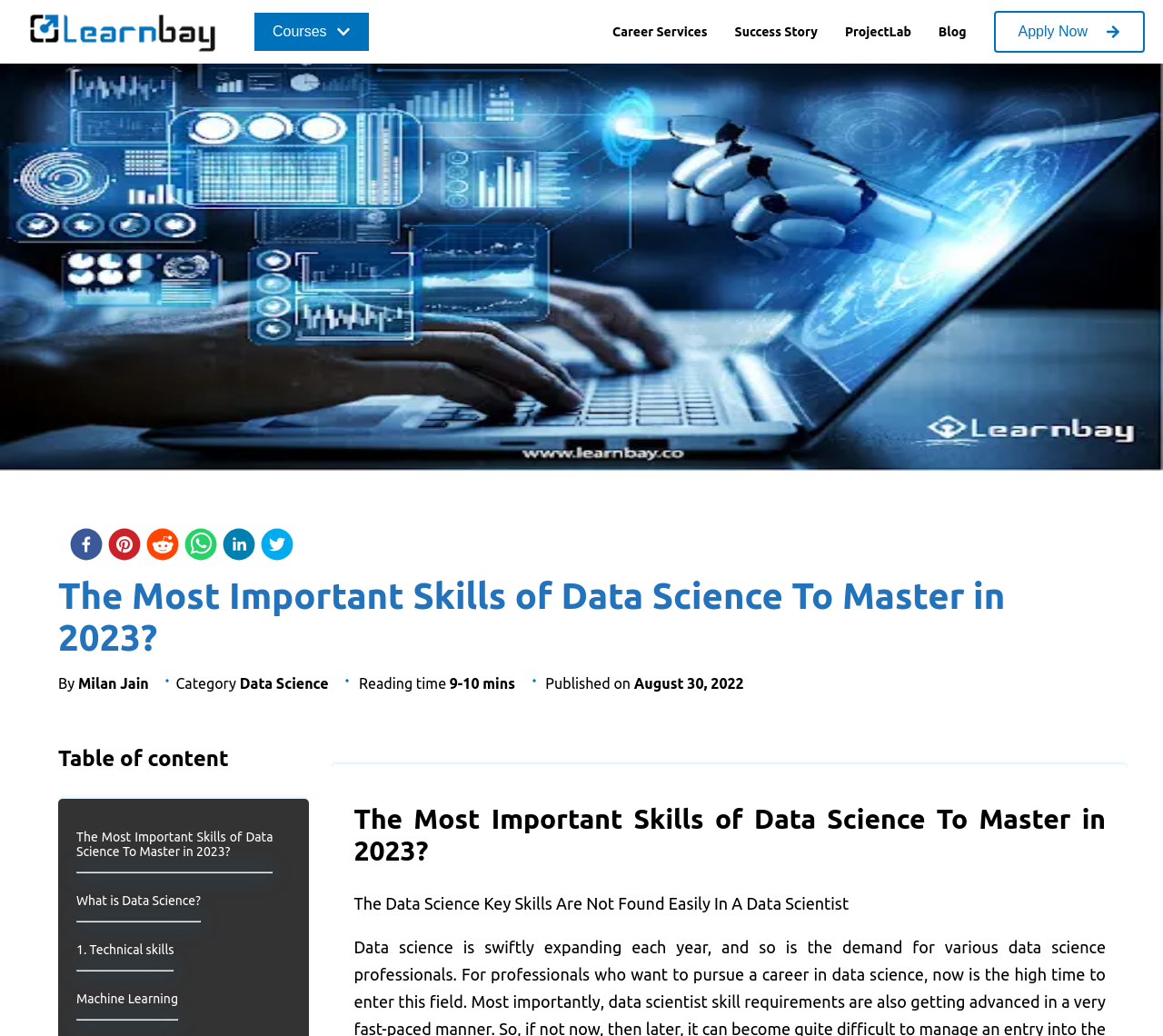Please determine the bounding box coordinates for the element with the description: "What is Data Science?".

[0.066, 0.862, 0.173, 0.876]